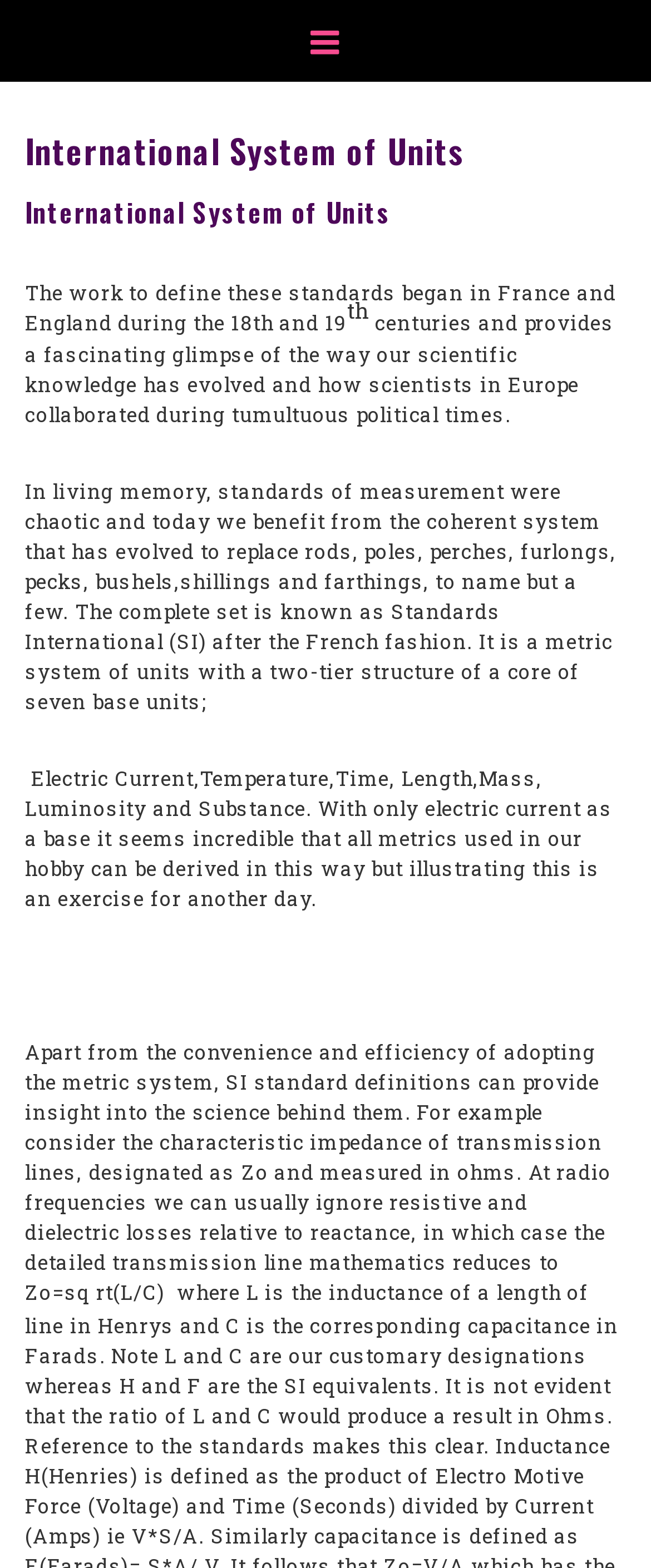What is the characteristic impedance of transmission lines?
Based on the image, answer the question with as much detail as possible.

According to the text, the characteristic impedance of transmission lines is designated as Zo and measured in ohms, and it can be calculated as the square root of the inductance (L) divided by the capacitance (C).